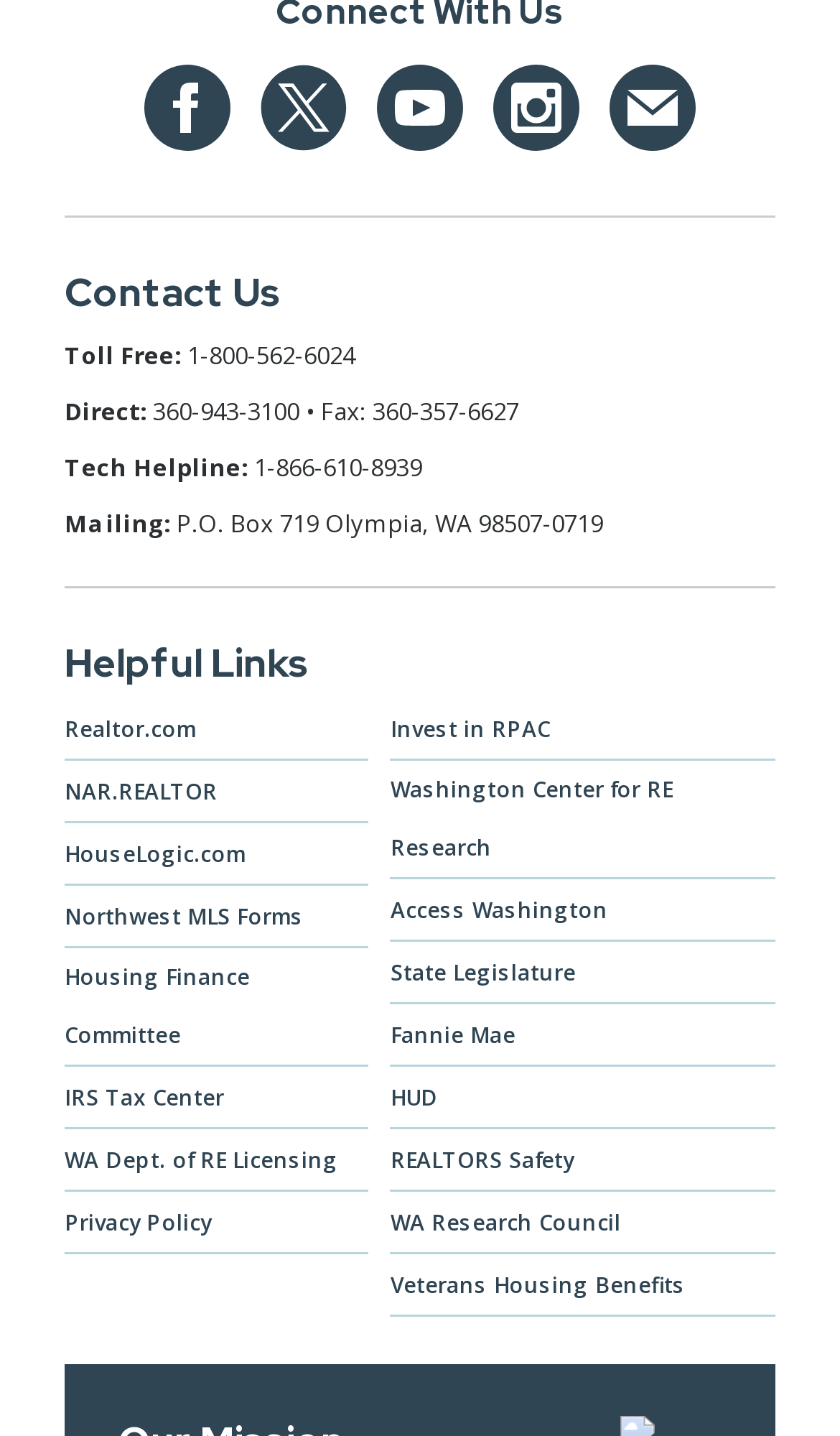Find the bounding box coordinates for the area that must be clicked to perform this action: "Email us".

[0.726, 0.046, 0.828, 0.106]